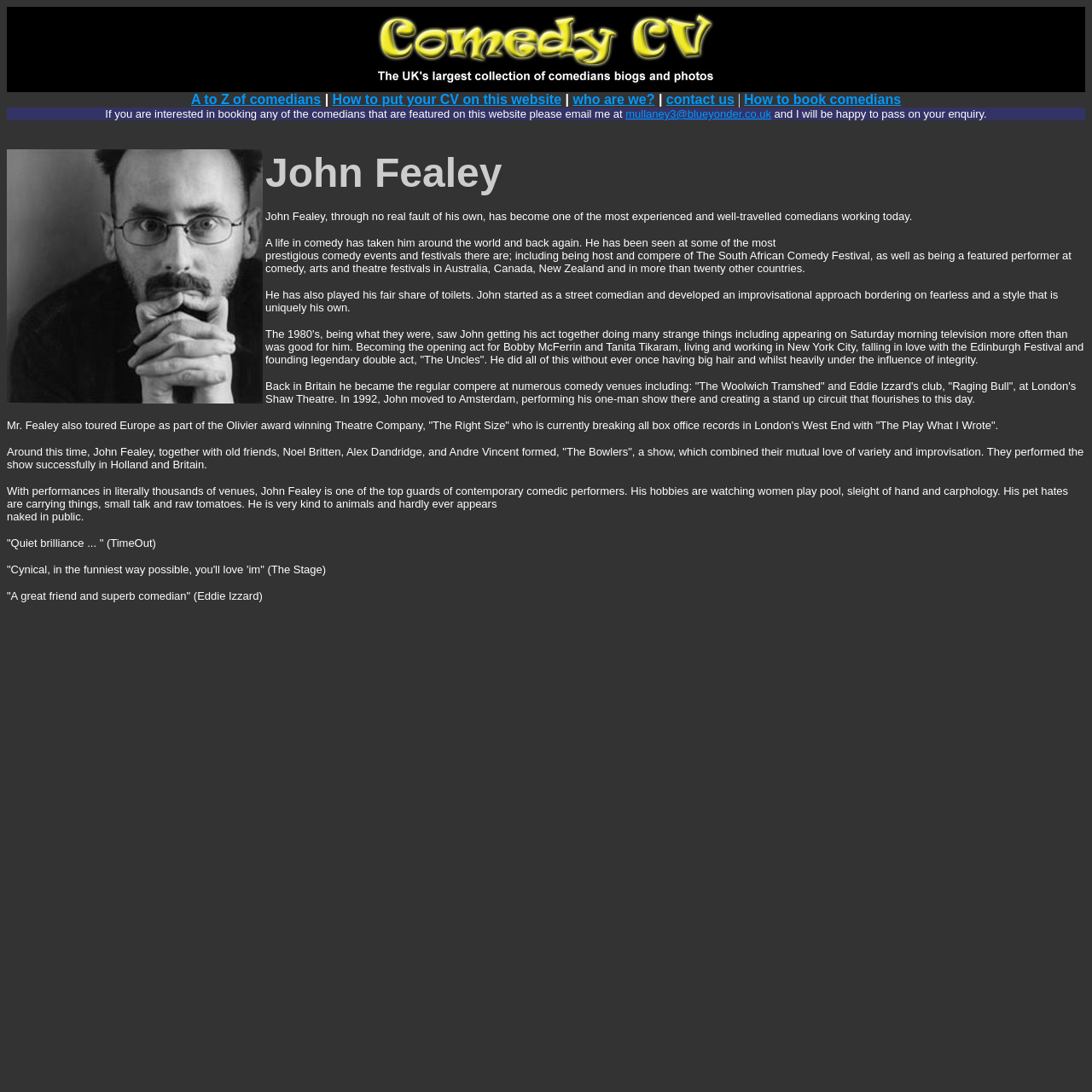Predict the bounding box coordinates for the UI element described as: "contact us". The coordinates should be four float numbers between 0 and 1, presented as [left, top, right, bottom].

[0.61, 0.084, 0.673, 0.098]